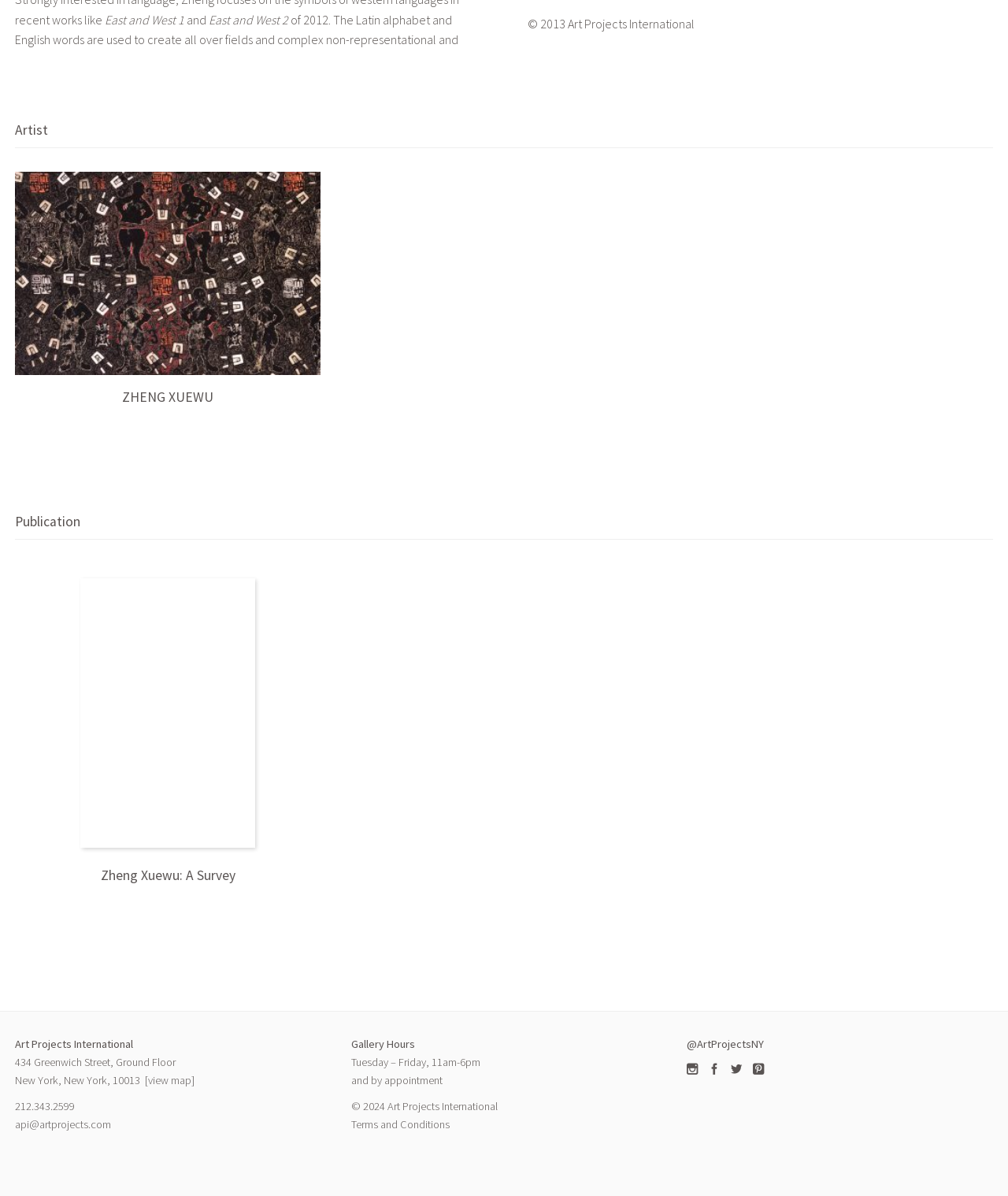Please examine the image and answer the question with a detailed explanation:
What is the address of Art Projects International?

The answer can be found by looking at the StaticText '434 Greenwich Street, Ground Floor' in the contentinfo section, which suggests that 434 Greenwich Street, Ground Floor is the address of Art Projects International.